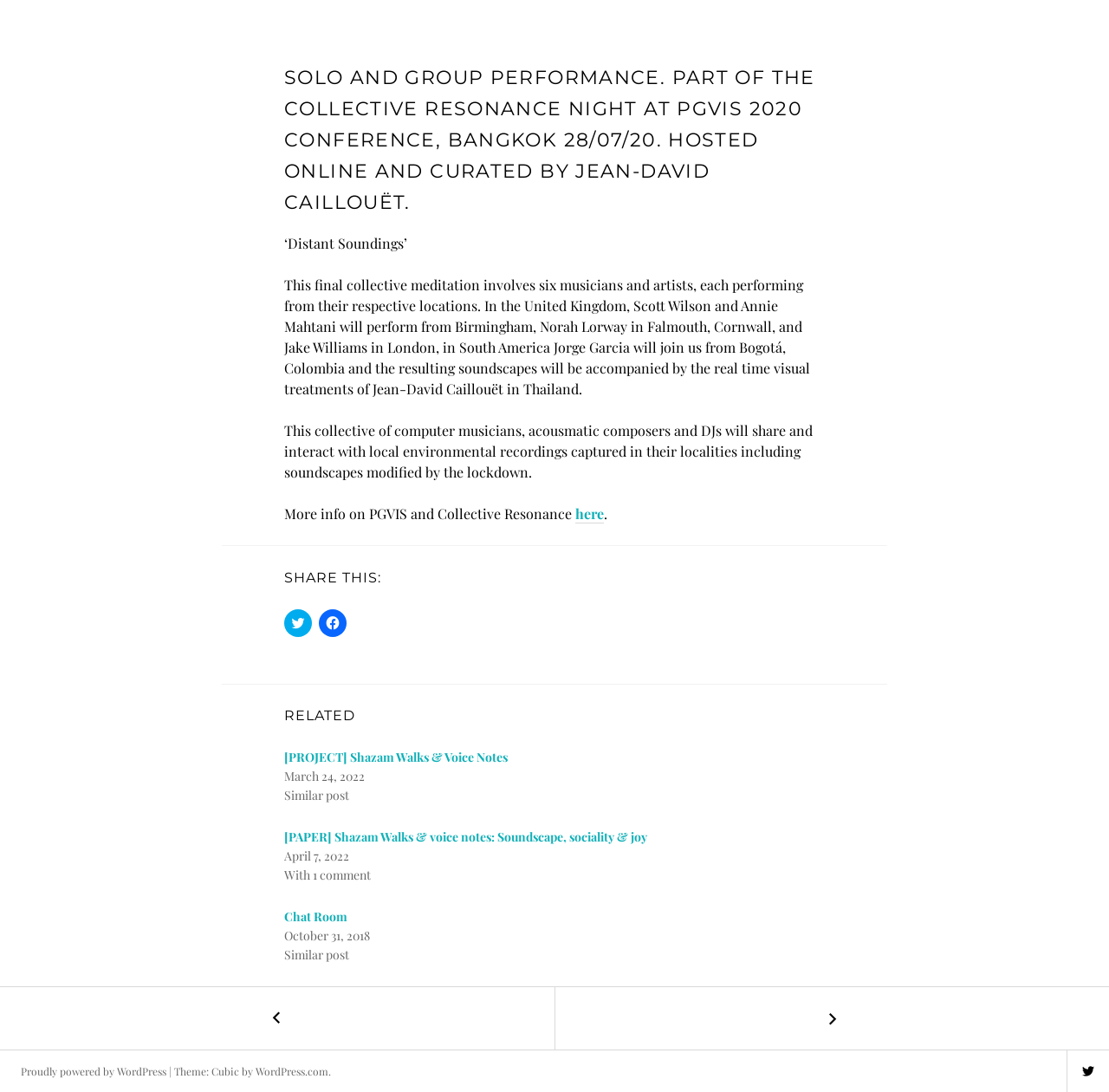Please give a one-word or short phrase response to the following question: 
How many musicians and artists are involved in the final collective meditation?

Six